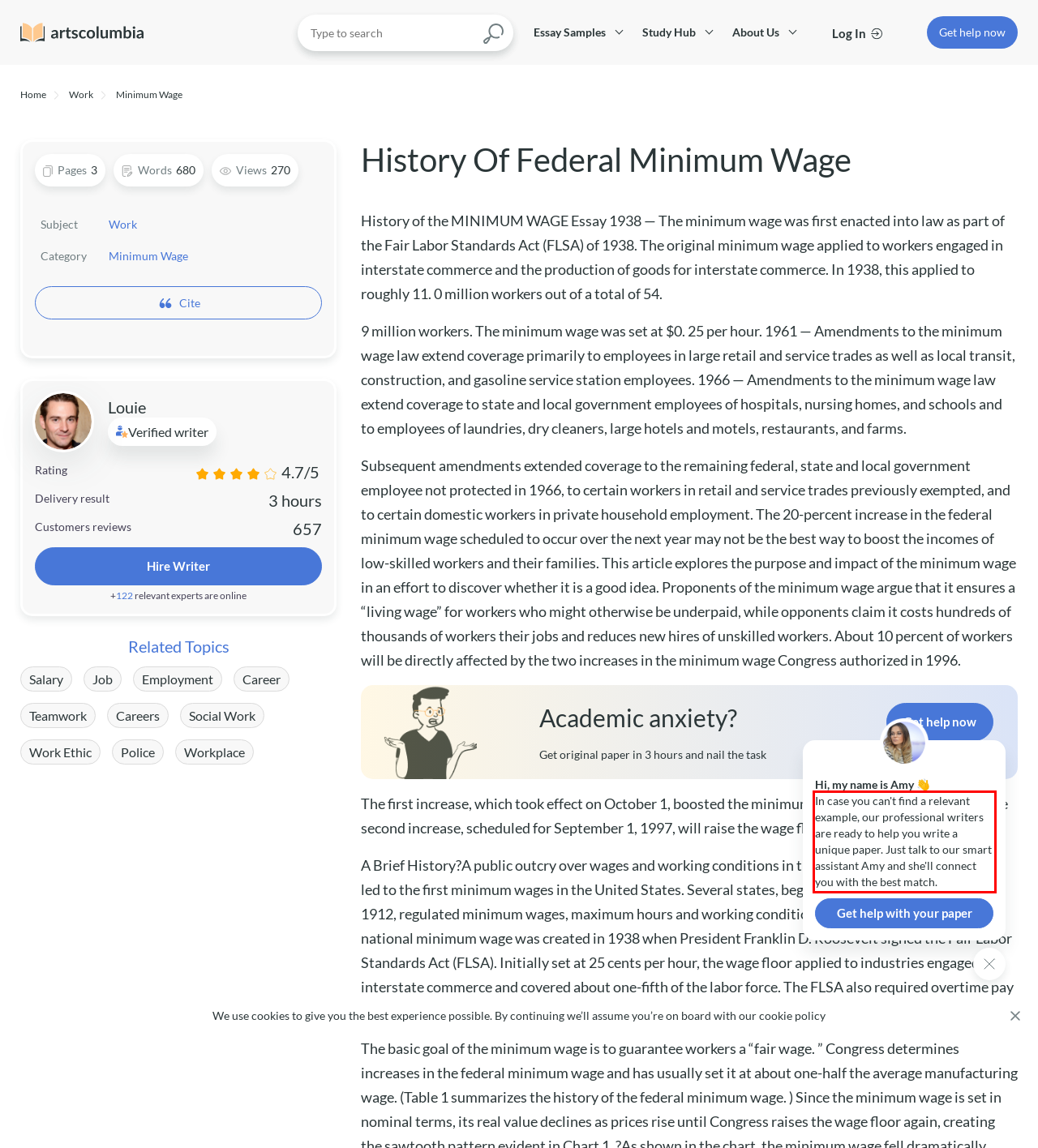Within the screenshot of a webpage, identify the red bounding box and perform OCR to capture the text content it contains.

In case you can't find a relevant example, our professional writers are ready to help you write a unique paper. Just talk to our smart assistant Amy and she'll connect you with the best match.